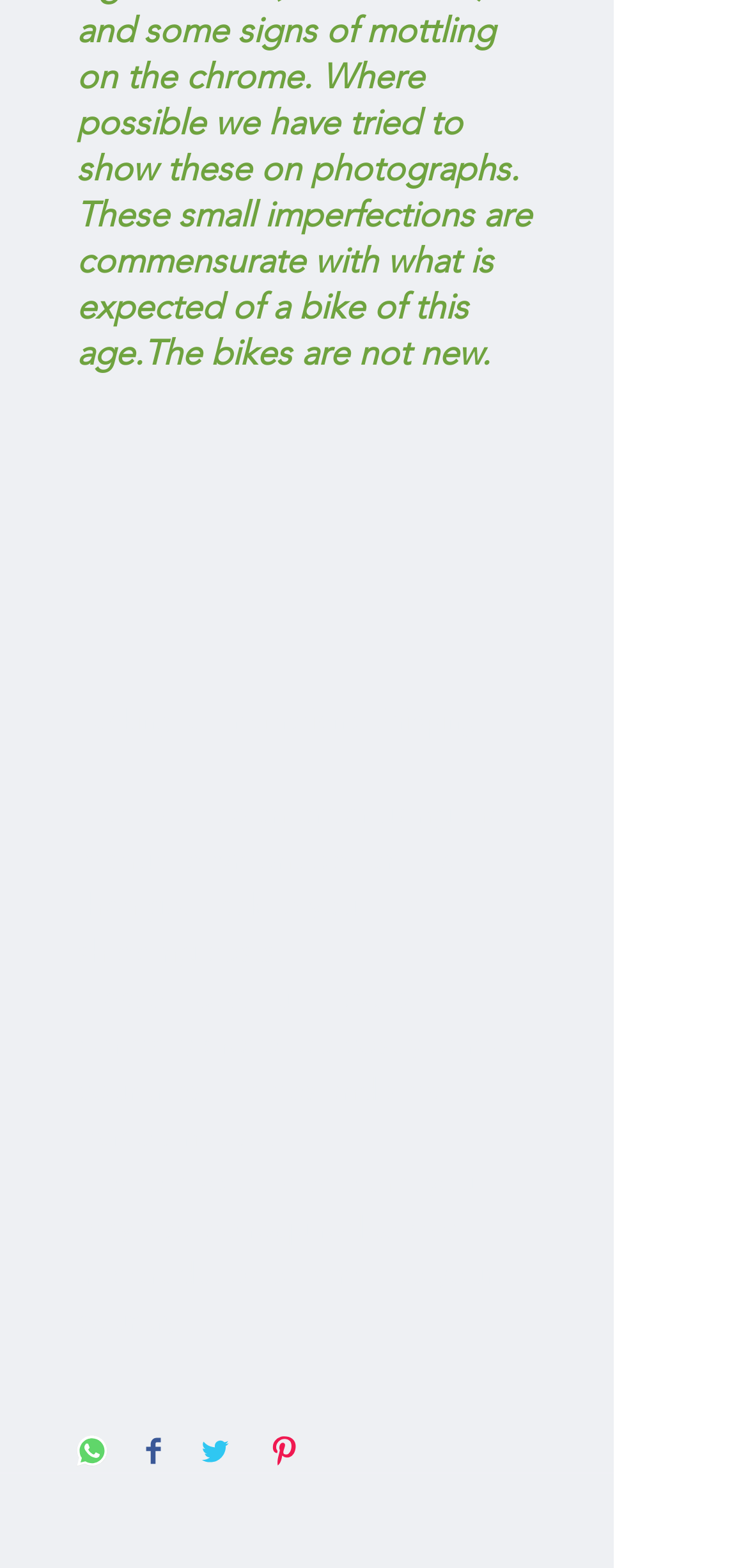What type of products are costly to ship internationally?
Please ensure your answer is as detailed and informative as possible.

The text 'Full Bicycles normally prove too costly to most countries.' suggests that full bicycles are the type of products that are costly to ship internationally.